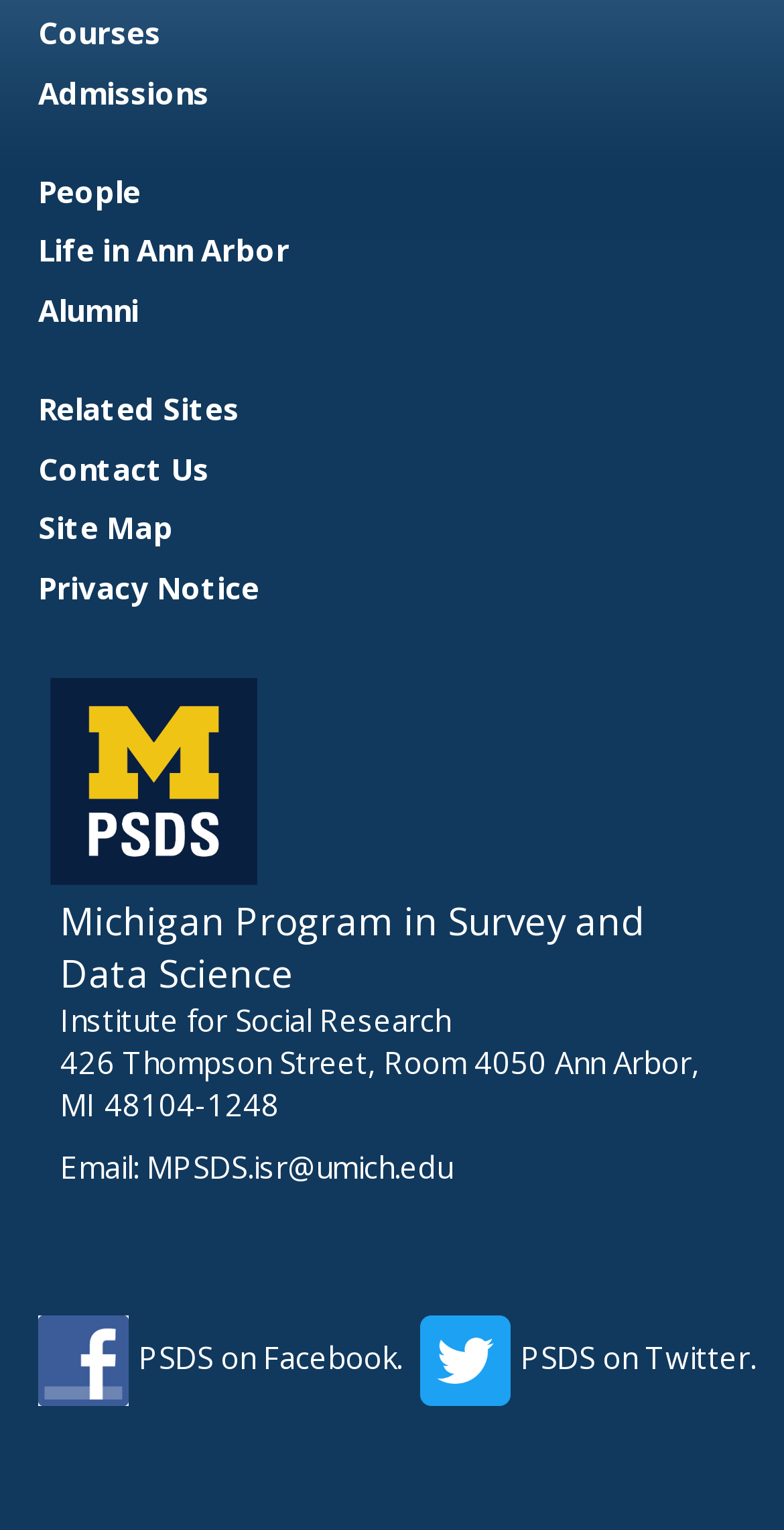Find and indicate the bounding box coordinates of the region you should select to follow the given instruction: "Email MPSDS".

[0.187, 0.75, 0.577, 0.776]